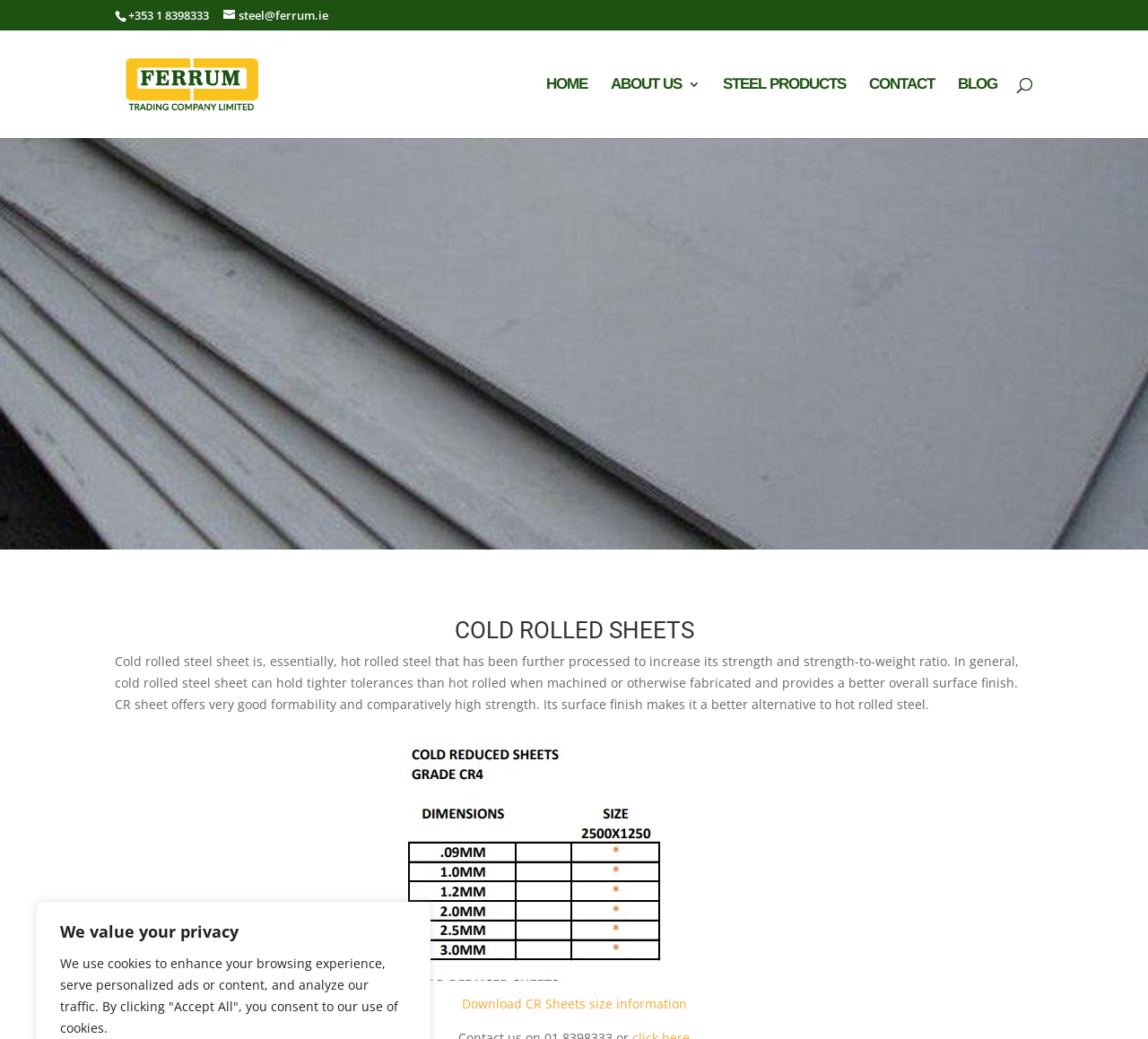What is the alternative to hot rolled steel?
Using the image as a reference, give a one-word or short phrase answer.

CR sheet